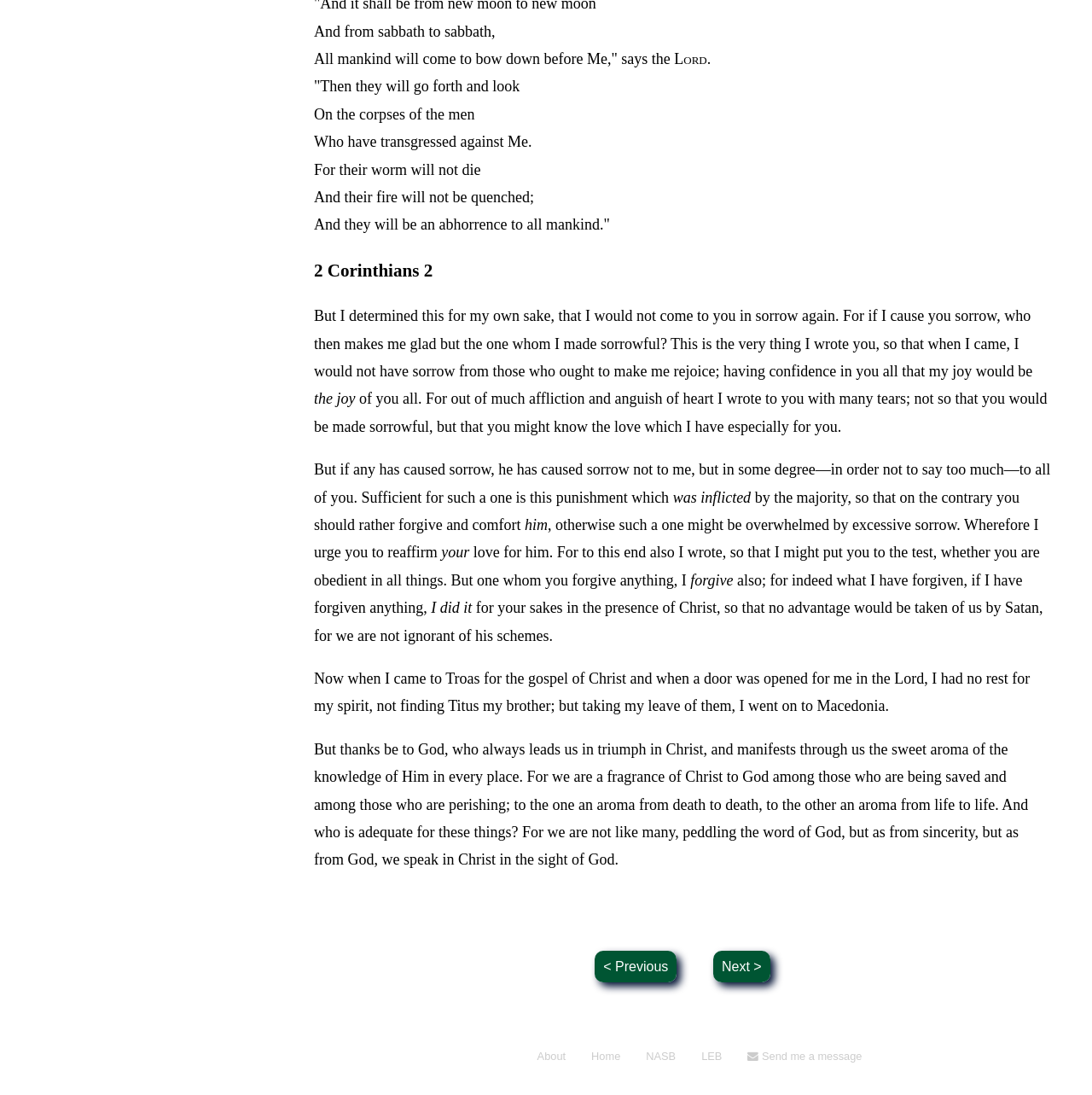Answer the question below with a single word or a brief phrase: 
What is the book being referred to?

2 Corinthians